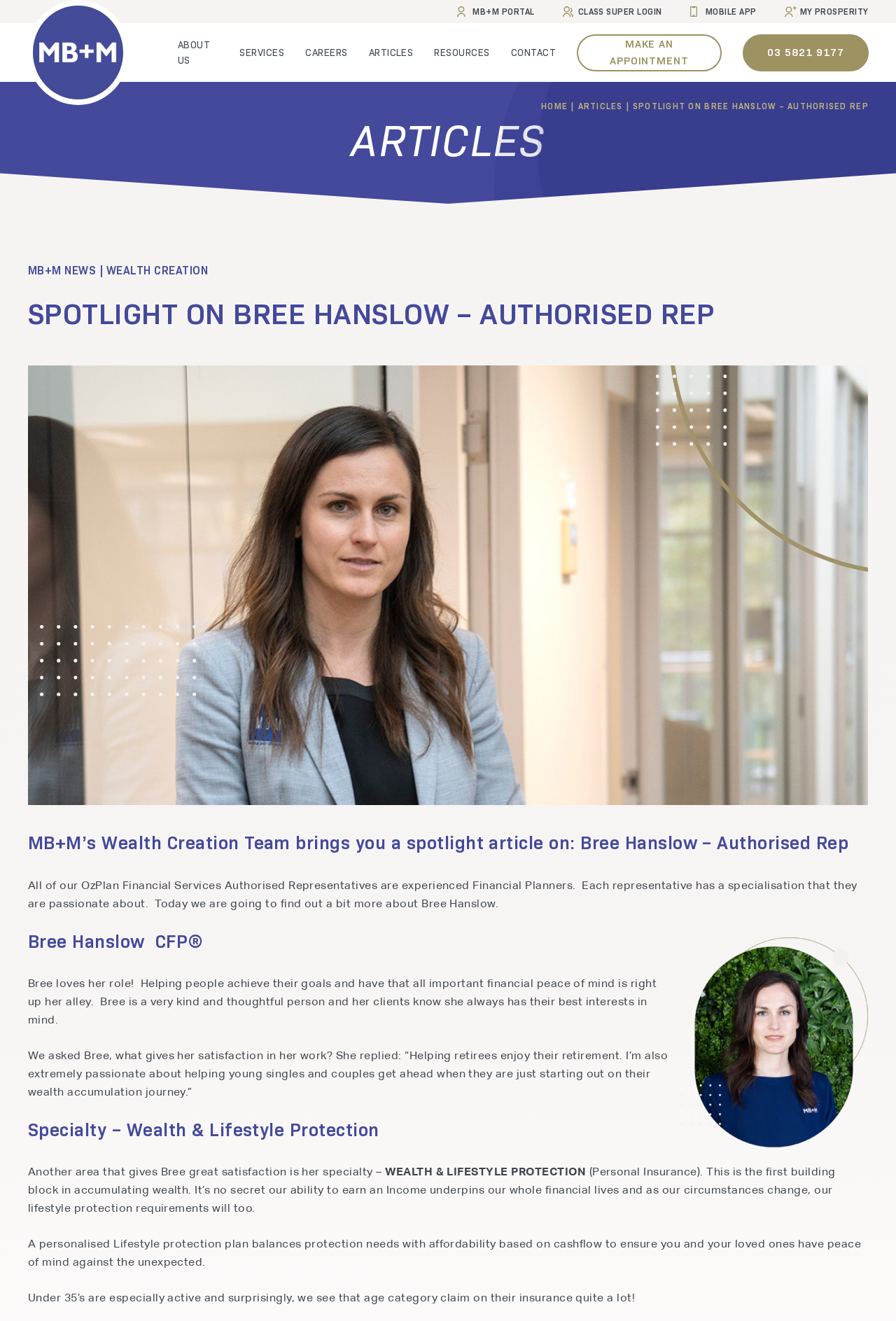What is Bree Hanslow's specialty?
Use the image to give a comprehensive and detailed response to the question.

The article mentions that Bree Hanslow has a specialty, and it is mentioned in the heading 'Specialty – Wealth & Lifestyle Protection' and also in the text 'Another area that gives Bree great satisfaction is her specialty – Wealth & Lifestyle Protection'.